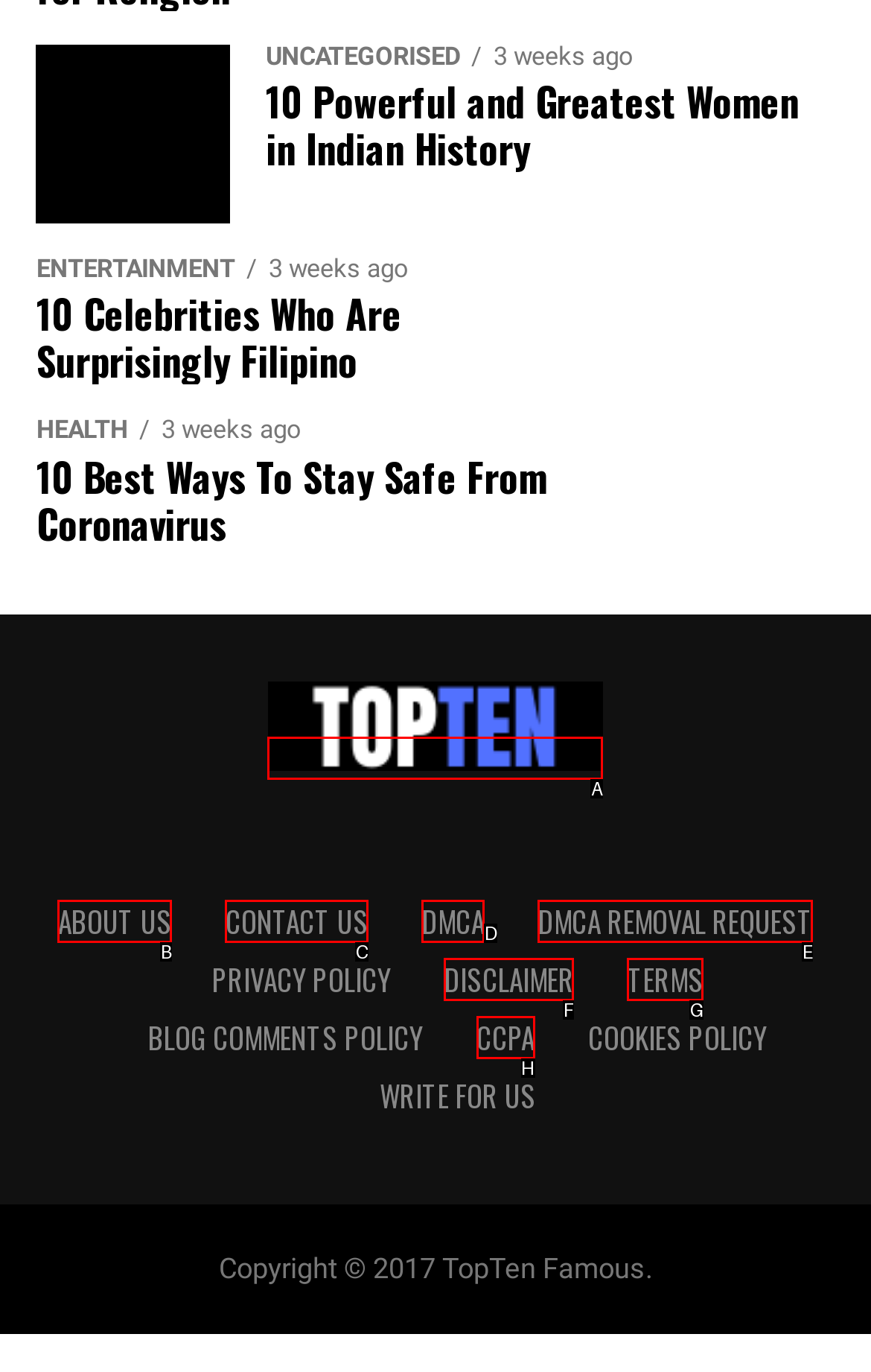Based on the description: CCPA, identify the matching HTML element. Reply with the letter of the correct option directly.

H